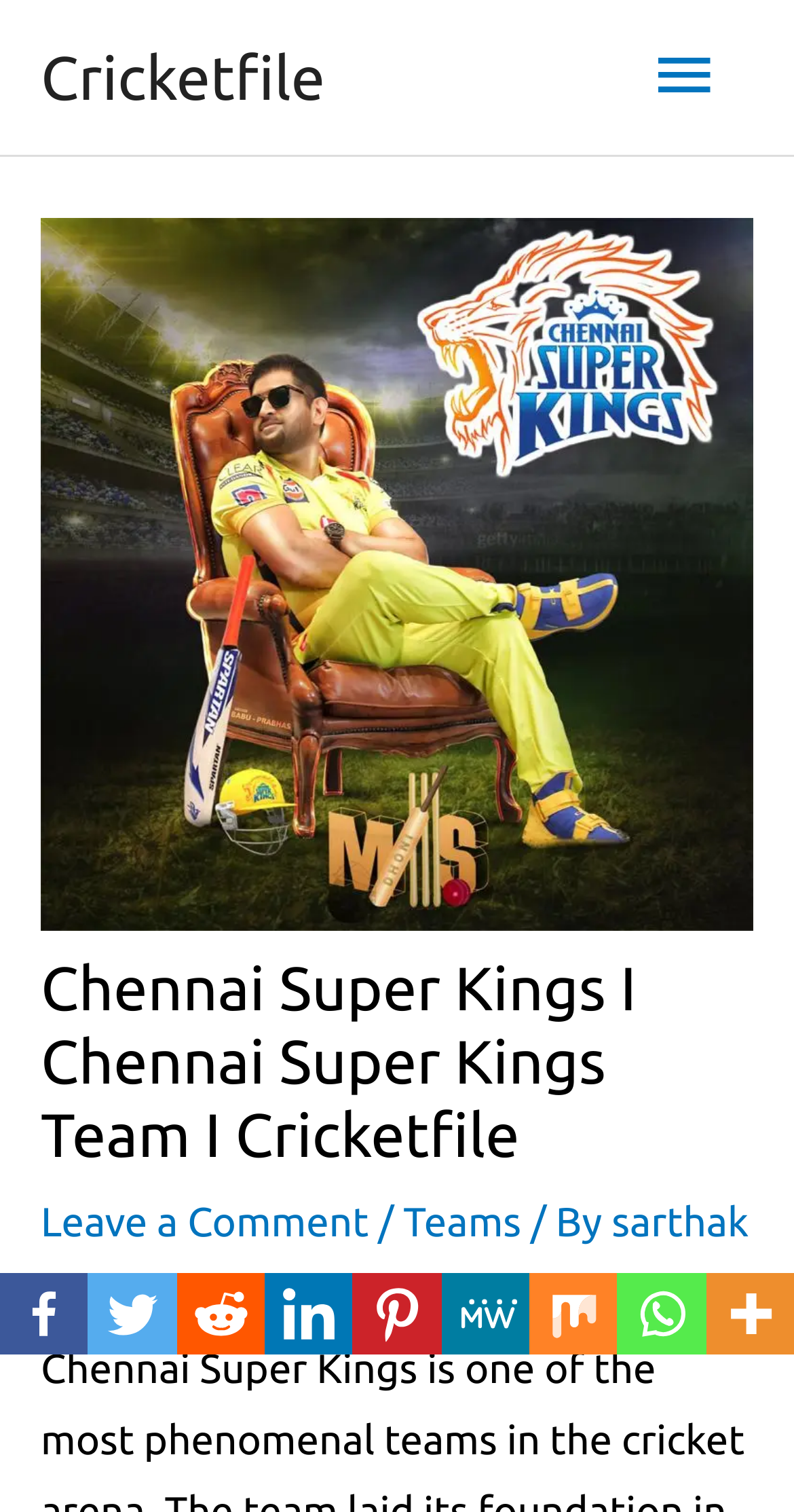Identify the bounding box for the described UI element. Provide the coordinates in (top-left x, top-left y, bottom-right x, bottom-right y) format with values ranging from 0 to 1: title="Mix"

[0.667, 0.842, 0.778, 0.896]